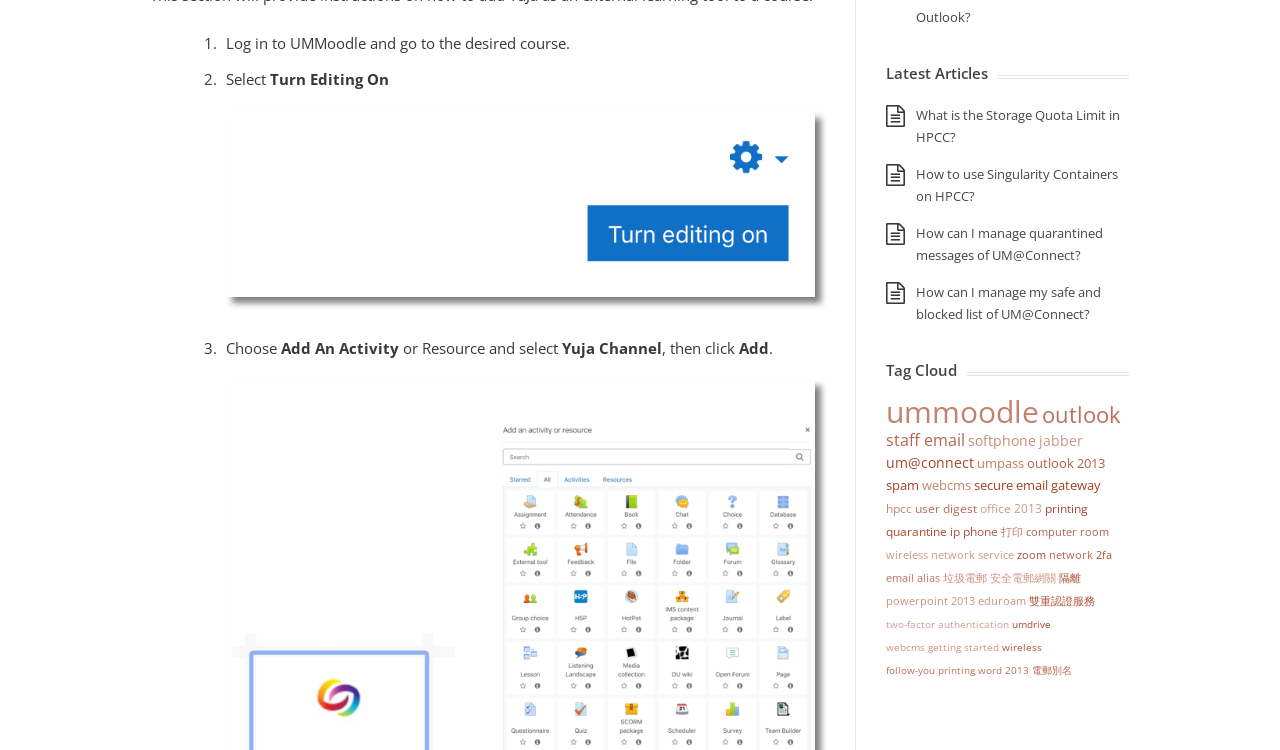Determine the bounding box coordinates in the format (top-left x, top-left y, bottom-right x, bottom-right y). Ensure all values are floating point numbers between 0 and 1. Identify the bounding box of the UI element described by: 20 Eylül 2022

None